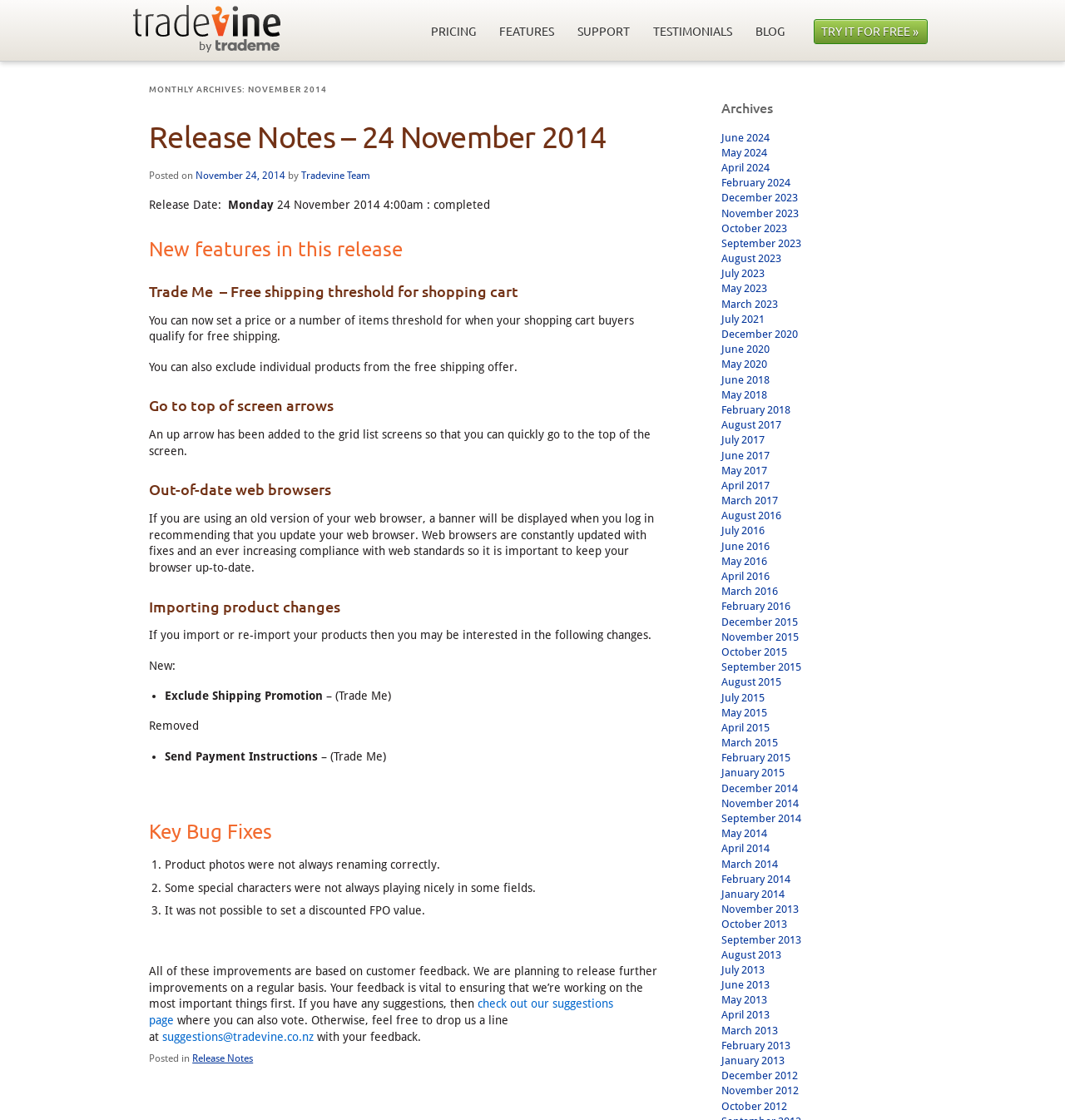Please provide a short answer using a single word or phrase for the question:
What is the recommended action for out-of-date web browsers?

Update the web browser